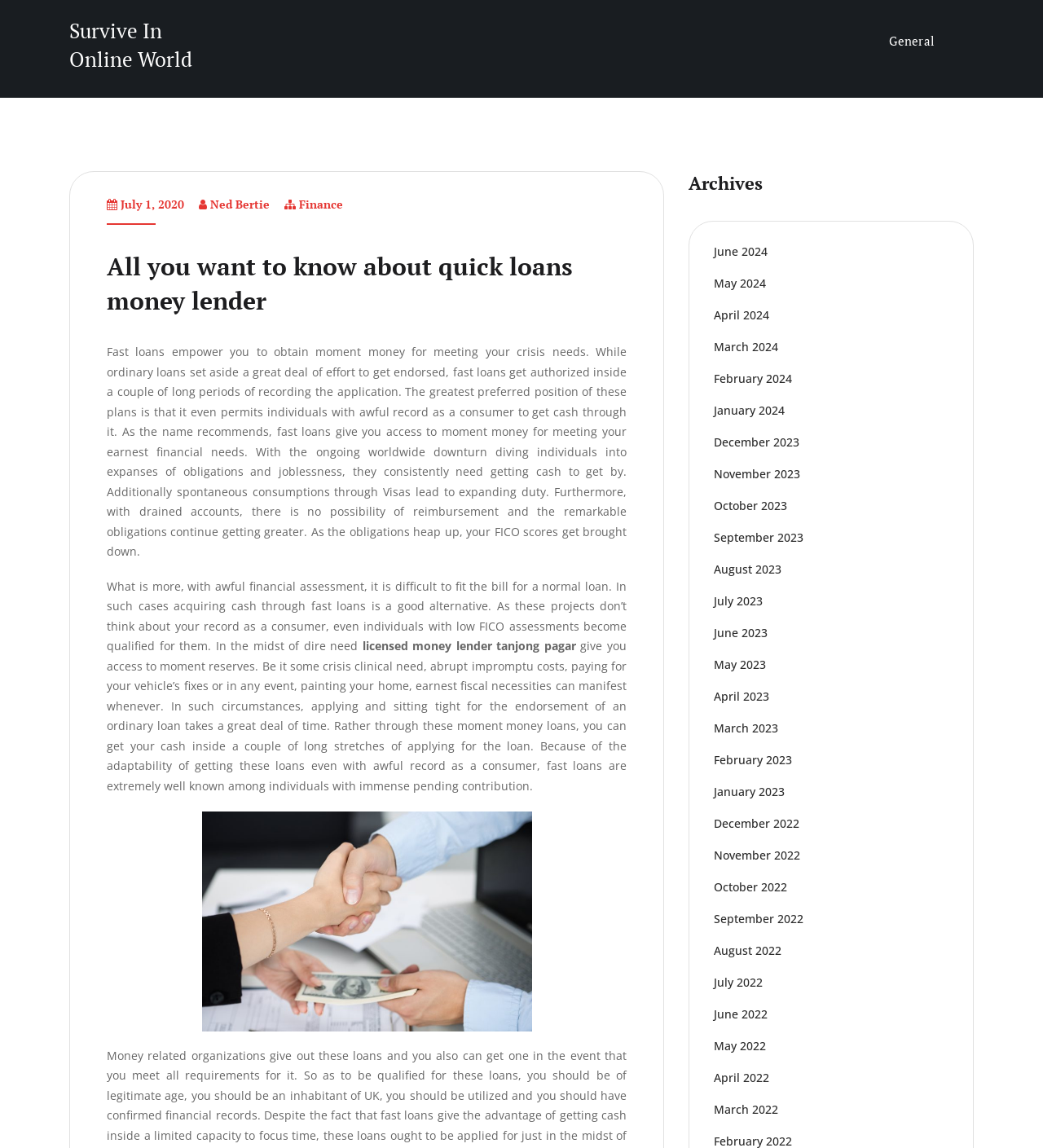Determine the bounding box coordinates of the UI element described by: "June 2023".

[0.684, 0.544, 0.736, 0.558]